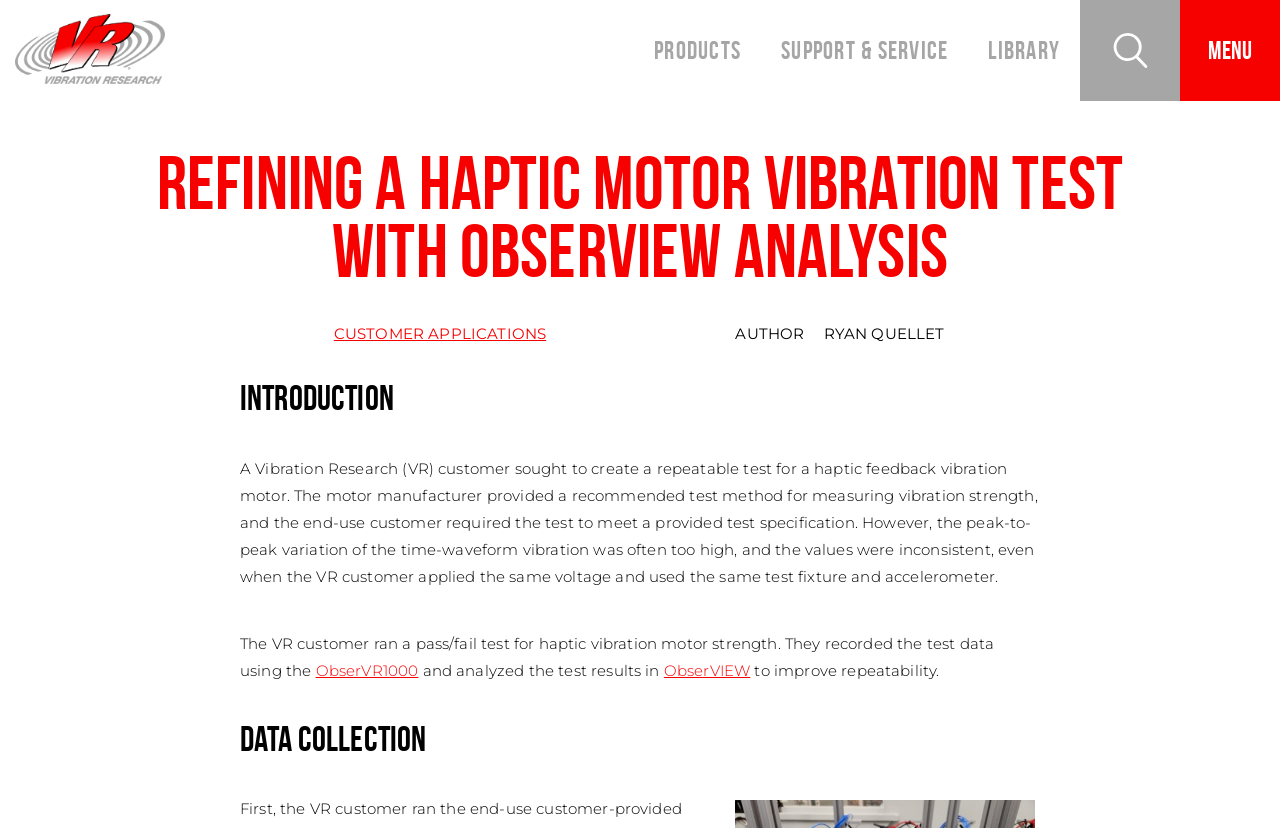Please determine the bounding box coordinates of the element's region to click for the following instruction: "Go to the Products page".

[0.495, 0.0, 0.595, 0.122]